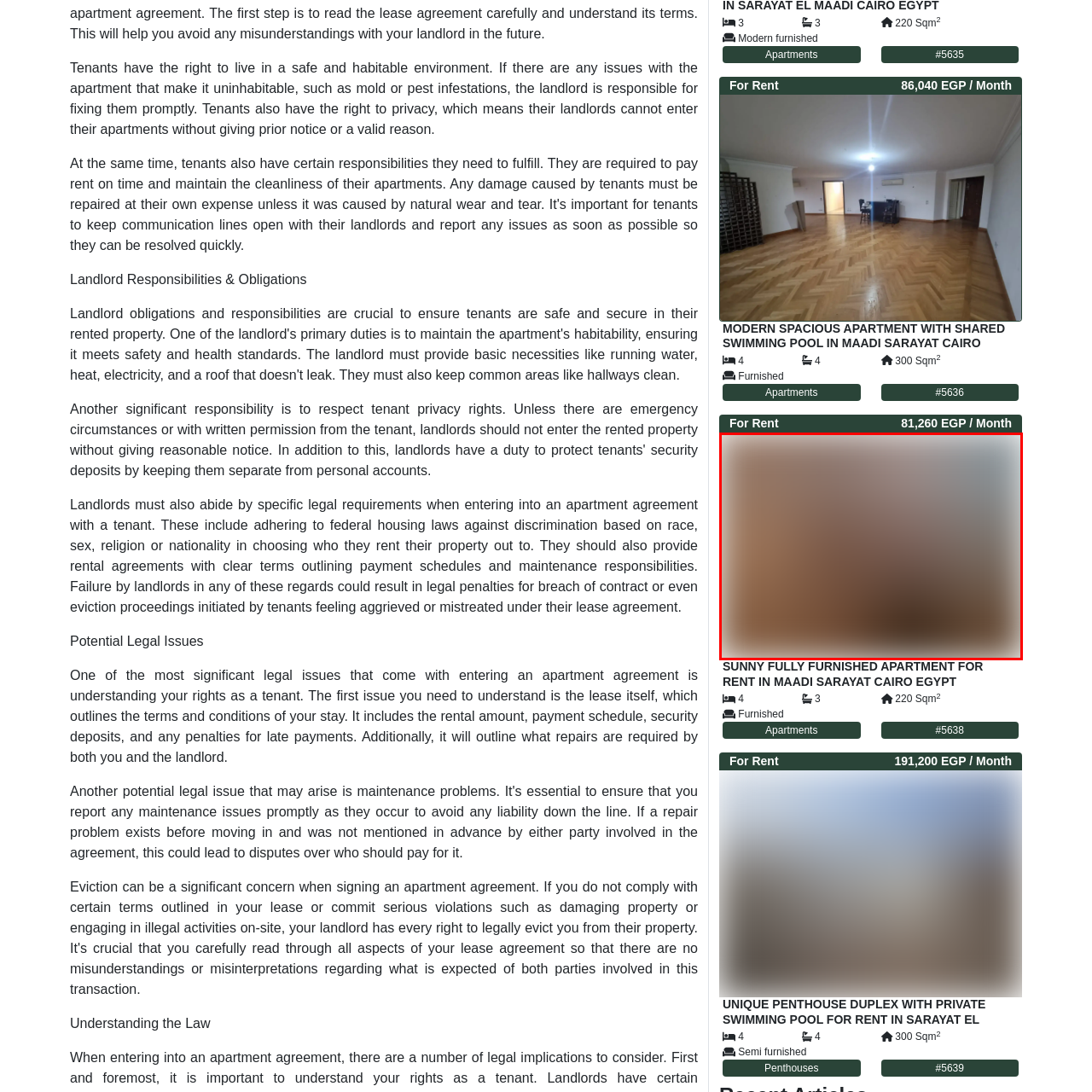What type of design does the apartment feature?
Observe the image within the red bounding box and formulate a detailed response using the visual elements present.

The caption describes the apartment as having a modern living space with a contemporary design, indicating that the apartment's design is contemporary in style.